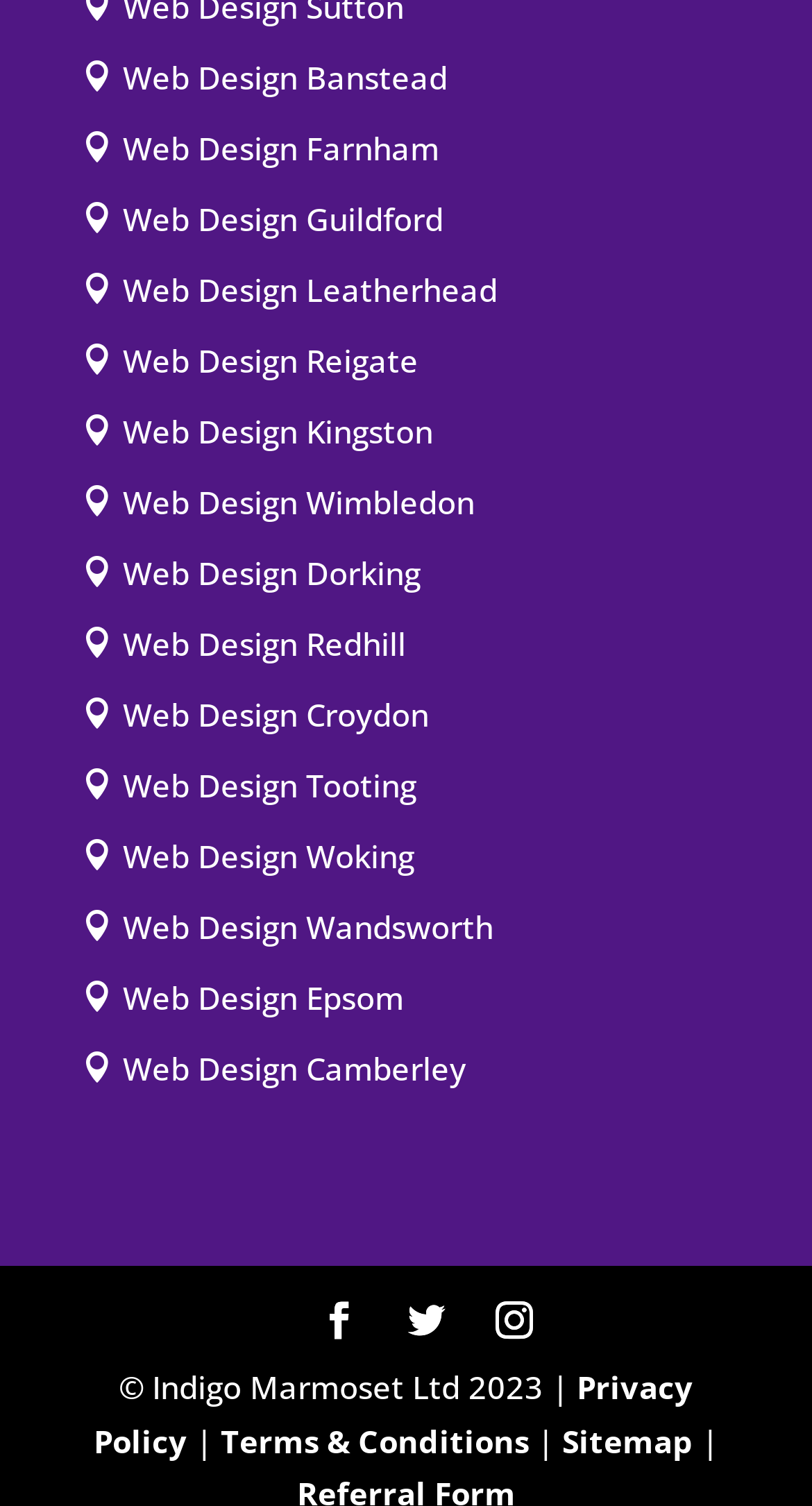Please specify the bounding box coordinates of the element that should be clicked to execute the given instruction: 'Go to Web Design Kingston'. Ensure the coordinates are four float numbers between 0 and 1, expressed as [left, top, right, bottom].

[0.1, 0.273, 0.533, 0.3]